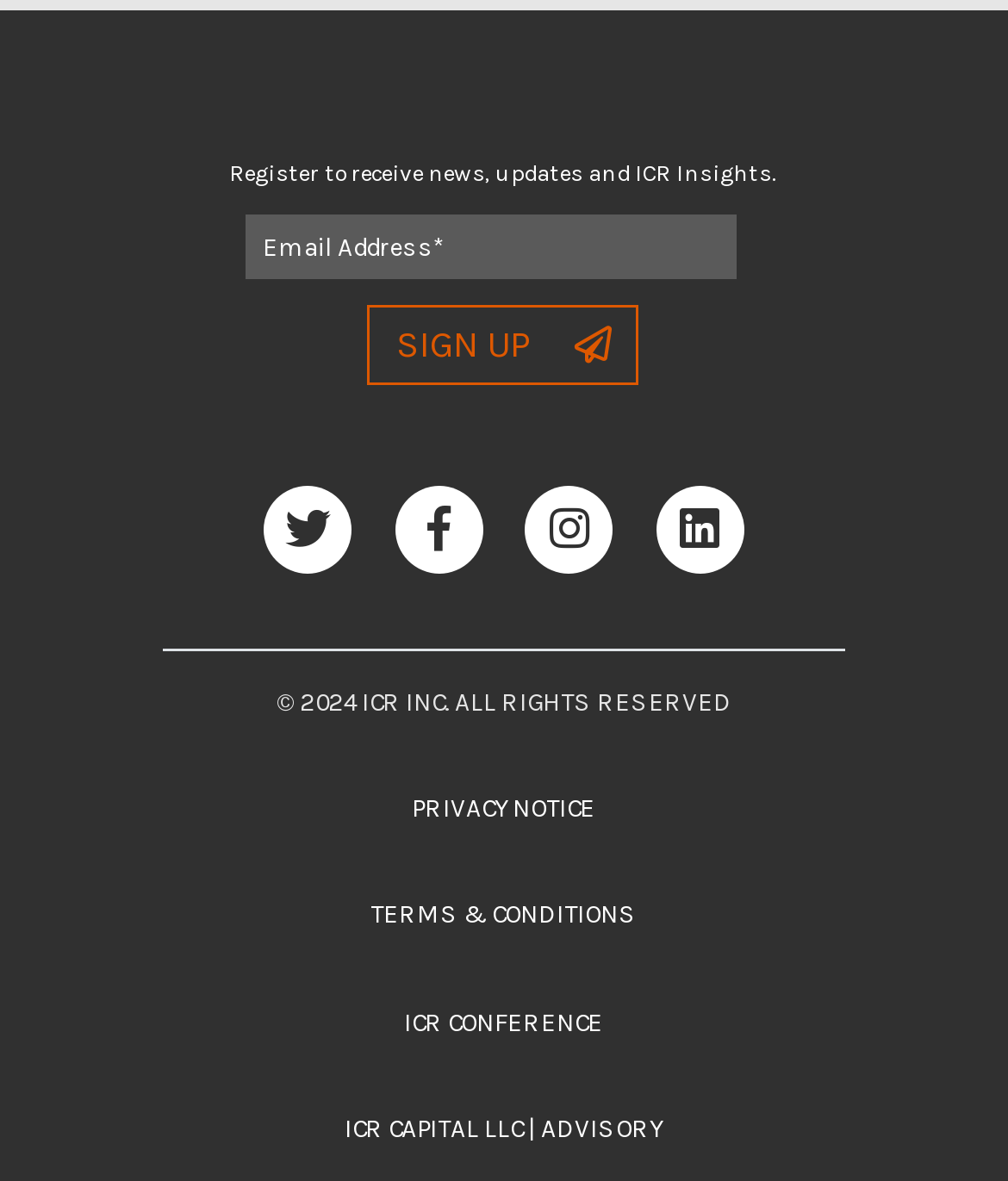Extract the bounding box coordinates for the UI element described as: "Privacy Notice".

[0.409, 0.672, 0.591, 0.696]